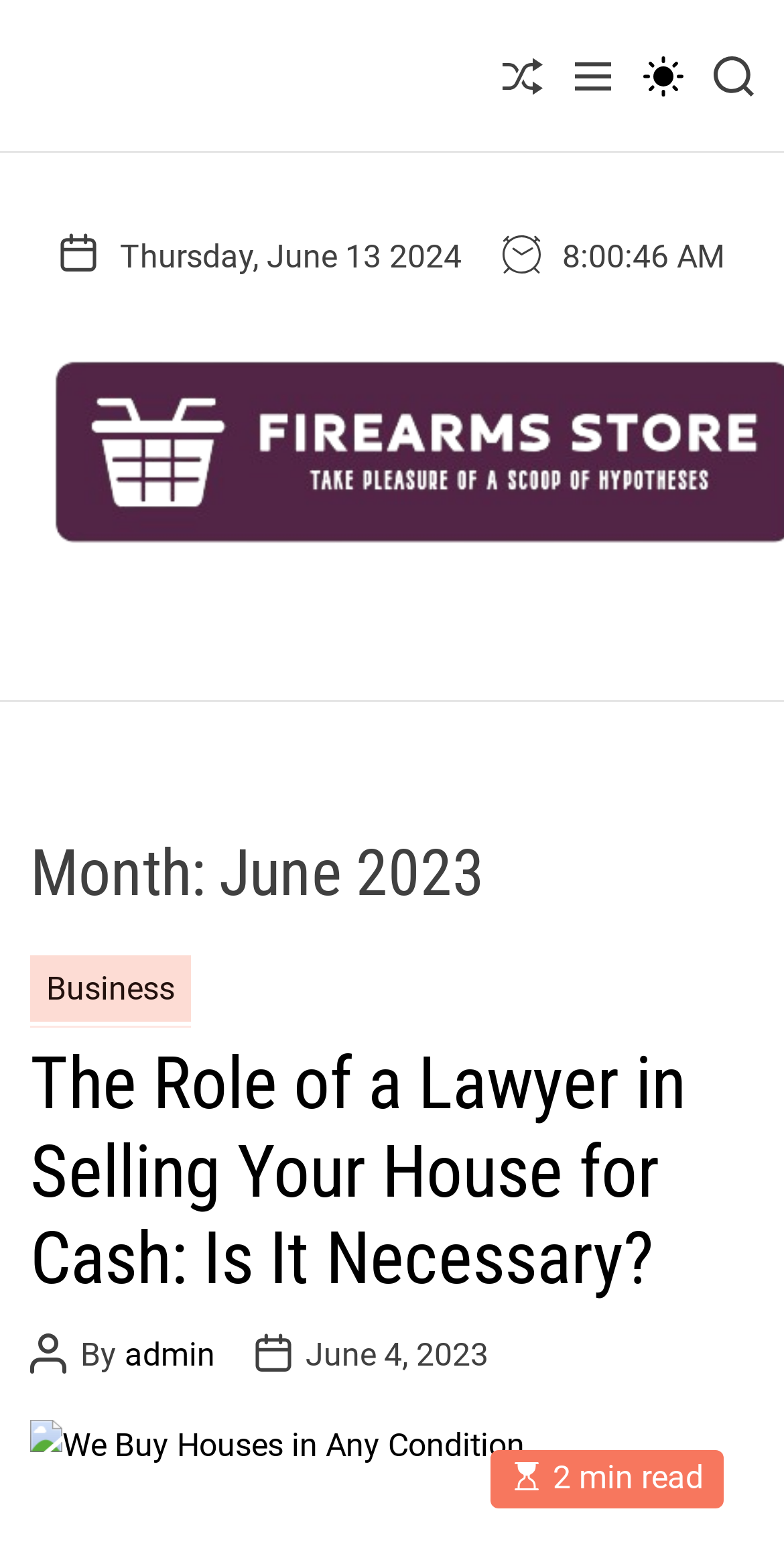Please extract the webpage's main title and generate its text content.

Month: June 2023